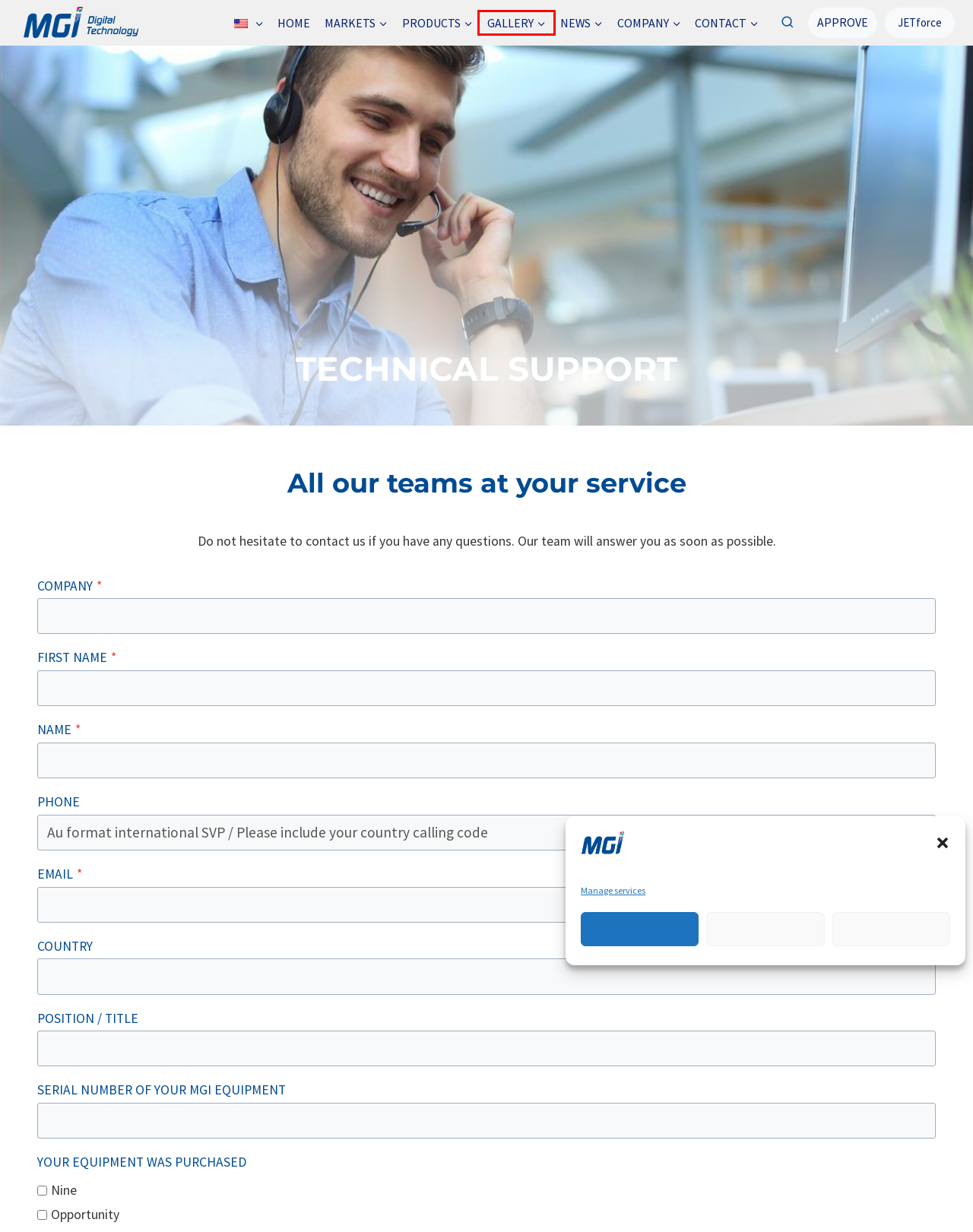Given a screenshot of a webpage with a red bounding box, please pick the webpage description that best fits the new webpage after clicking the element inside the bounding box. Here are the candidates:
A. Company - MGI Digital Technology
B. Contact - MGI Digital Technology
C. Cookie Policy (EU) - MGI Digital Technology
D. Gallery - MGI Digital Technology
E. MGI Approve, Différenciez-vous
F. Addressed markets - MGI Digital Technology
G. MGI Digital Technology, digital printing and embellishment
H. News - MGI Digital Technology

D